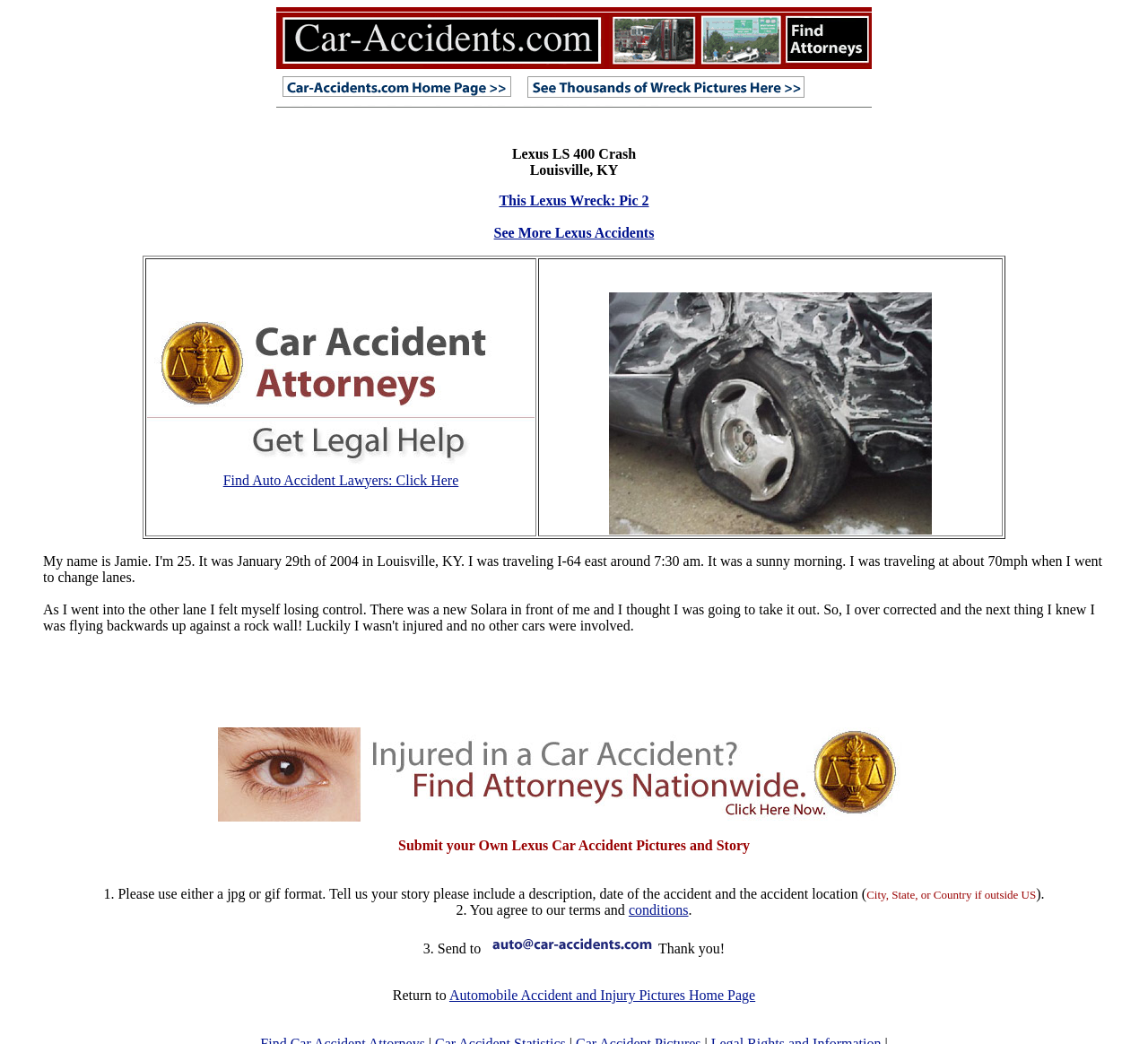Show the bounding box coordinates for the HTML element described as: "conditions".

[0.548, 0.864, 0.6, 0.879]